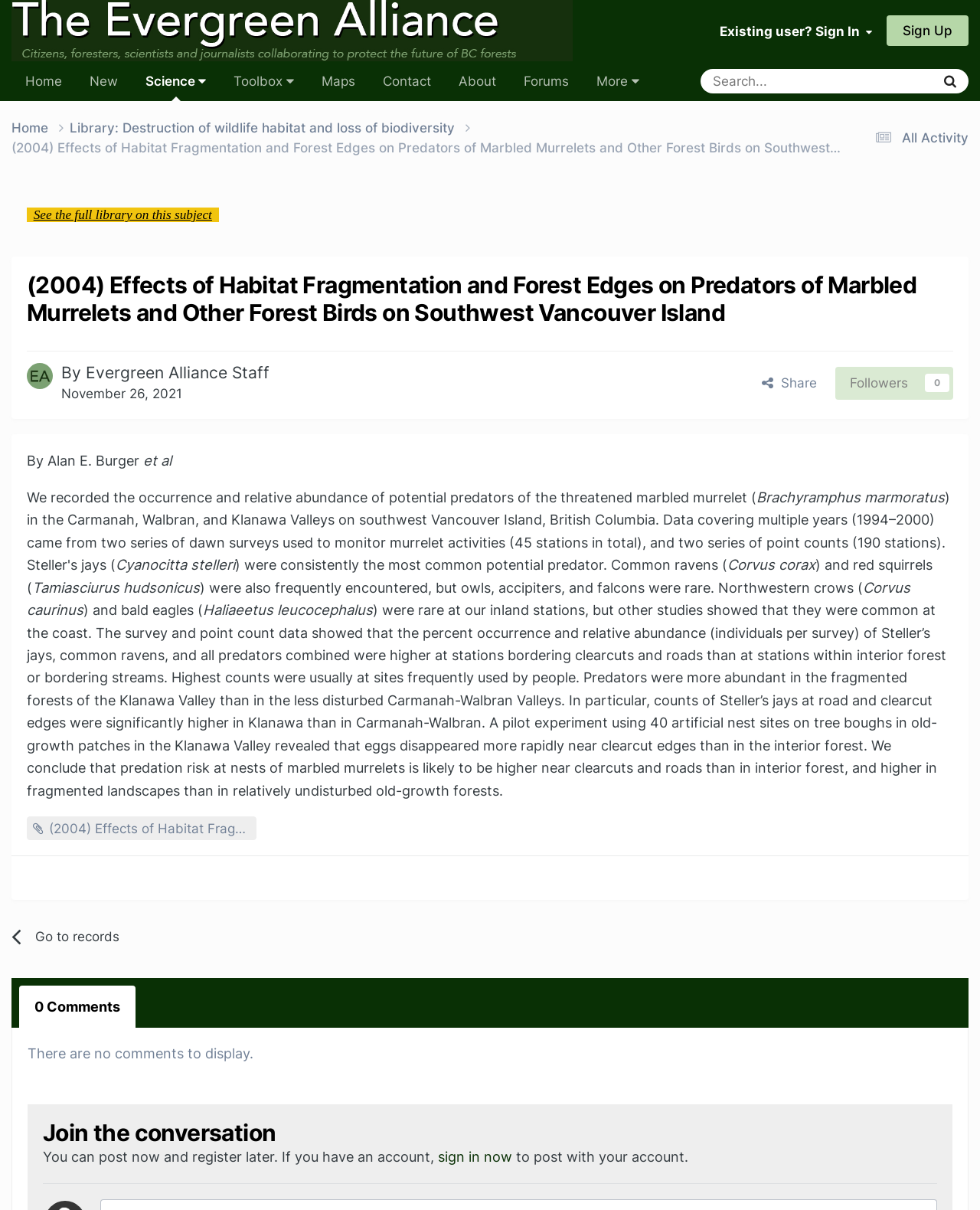Please provide a brief answer to the question using only one word or phrase: 
What is the name of the threatened bird species?

Marbled Murrelet